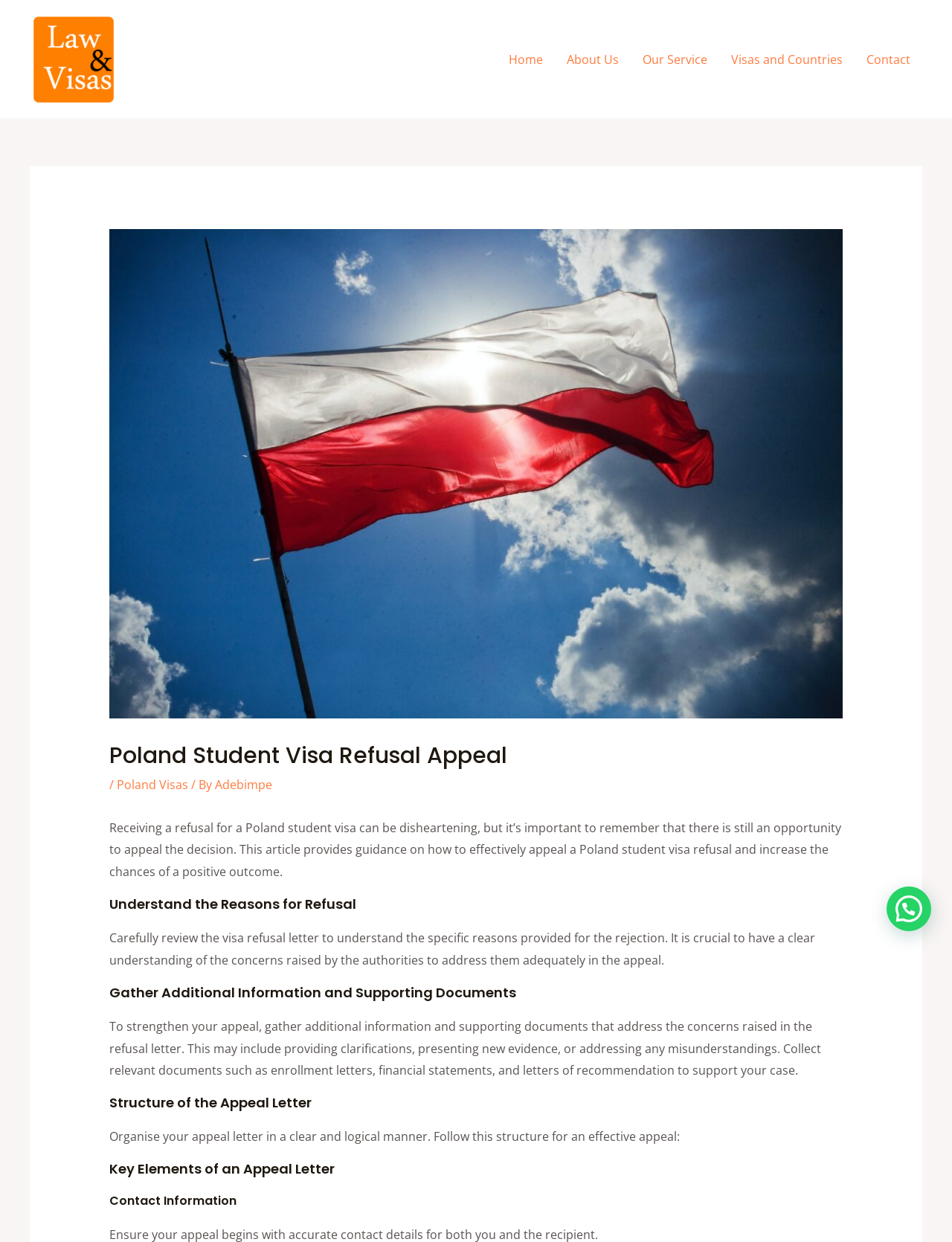Use a single word or phrase to answer the question:
What are the key elements of an appeal letter?

Not specified